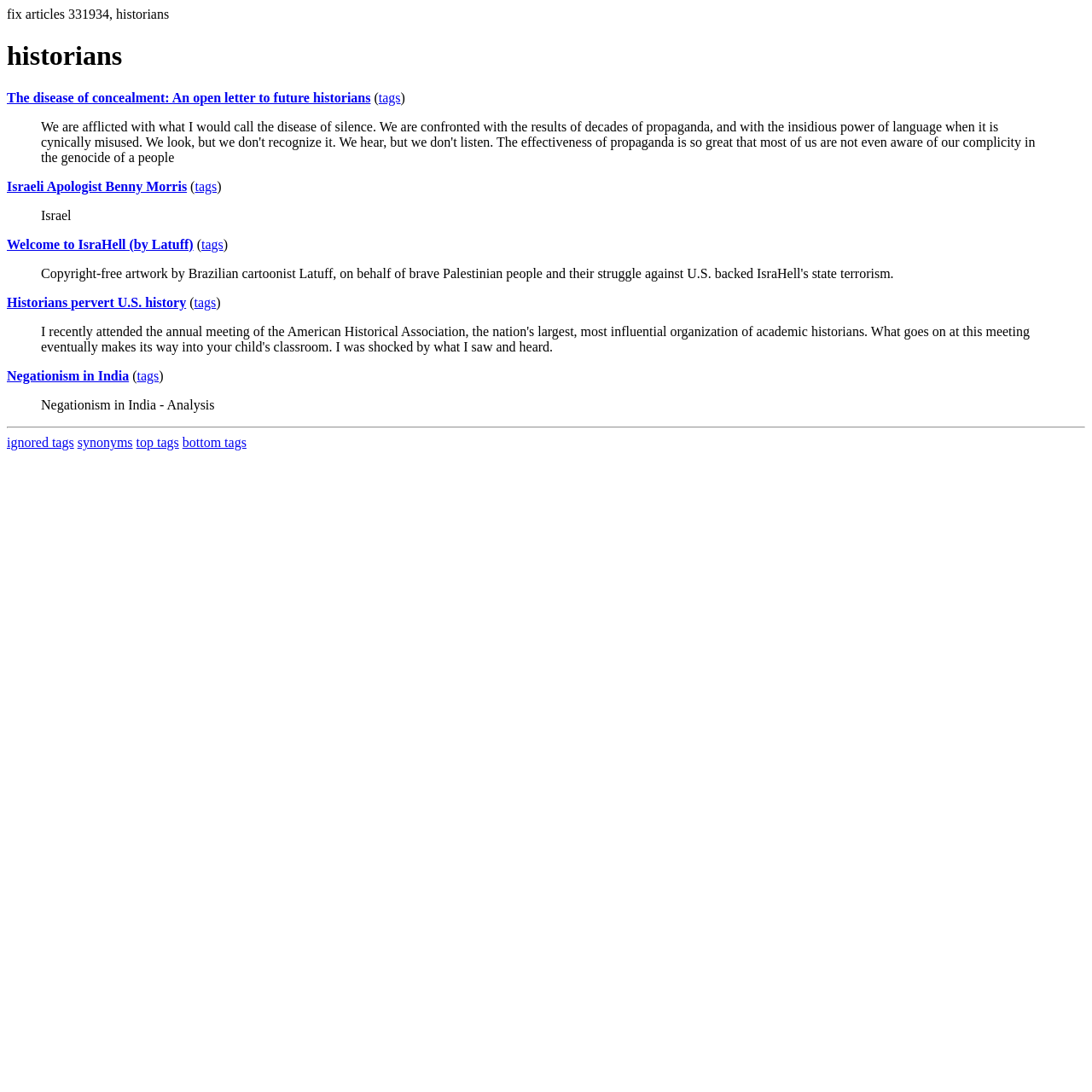Generate a comprehensive description of the contents of the webpage.

The webpage is about Los Angeles Indymedia, specifically focused on the tag "historians". At the top, there is a heading with the title "historians". Below the heading, there are several links and static text elements, including "The disease of concealment: An open letter to future historians" and "tags". 

The main content of the webpage is divided into several blockquote sections, each containing a link to an article or a post. The first blockquote section has a link to "Israeli Apologist Benny Morris" and "tags". The second blockquote section has a static text "Israel" and a link to "Welcome to IsraHell (by Latuff)" and "tags". The third blockquote section has a link to "Historians pervert U.S. history" and "tags". The fourth blockquote section has a link to "Negationism in India" and "tags". The fifth blockquote section has a static text "Negationism in India - Analysis".

Below the blockquote sections, there is a horizontal separator line. Under the separator line, there are several links to "ignored tags", "synonyms", "top tags", and "bottom tags".